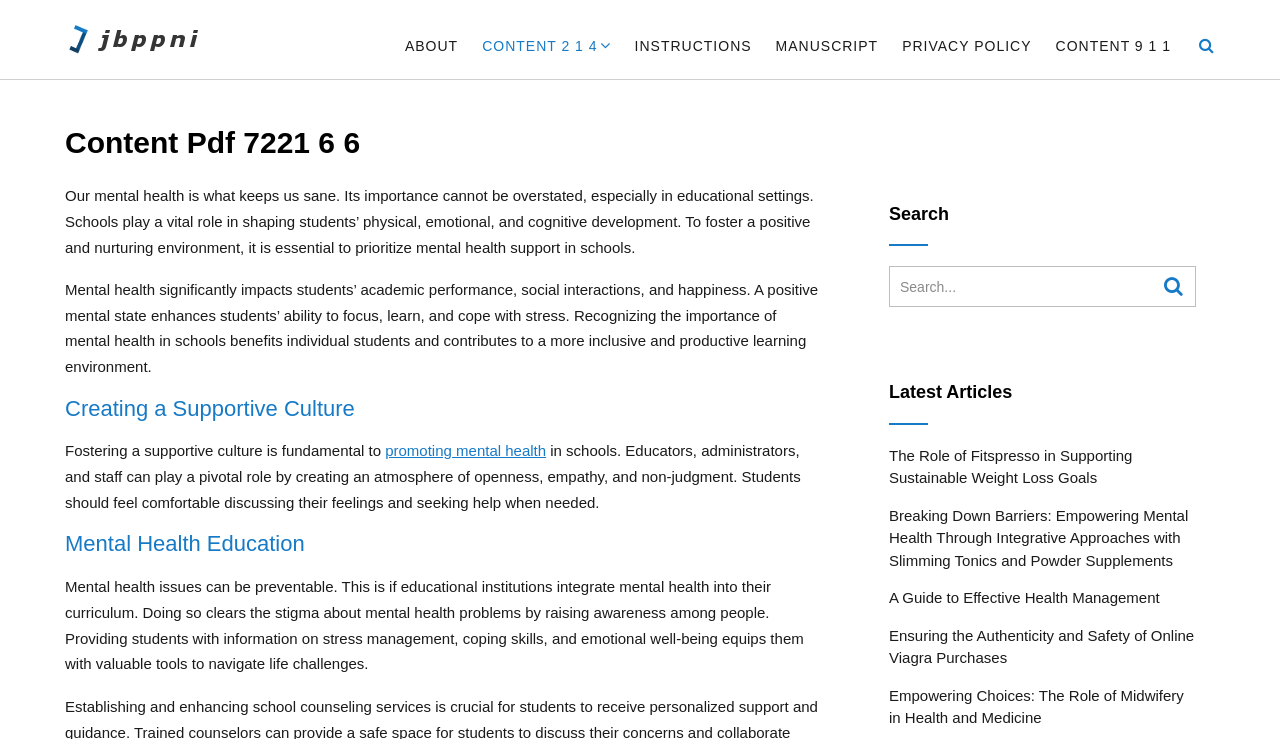How many headings are there in the main content area?
Respond with a short answer, either a single word or a phrase, based on the image.

4